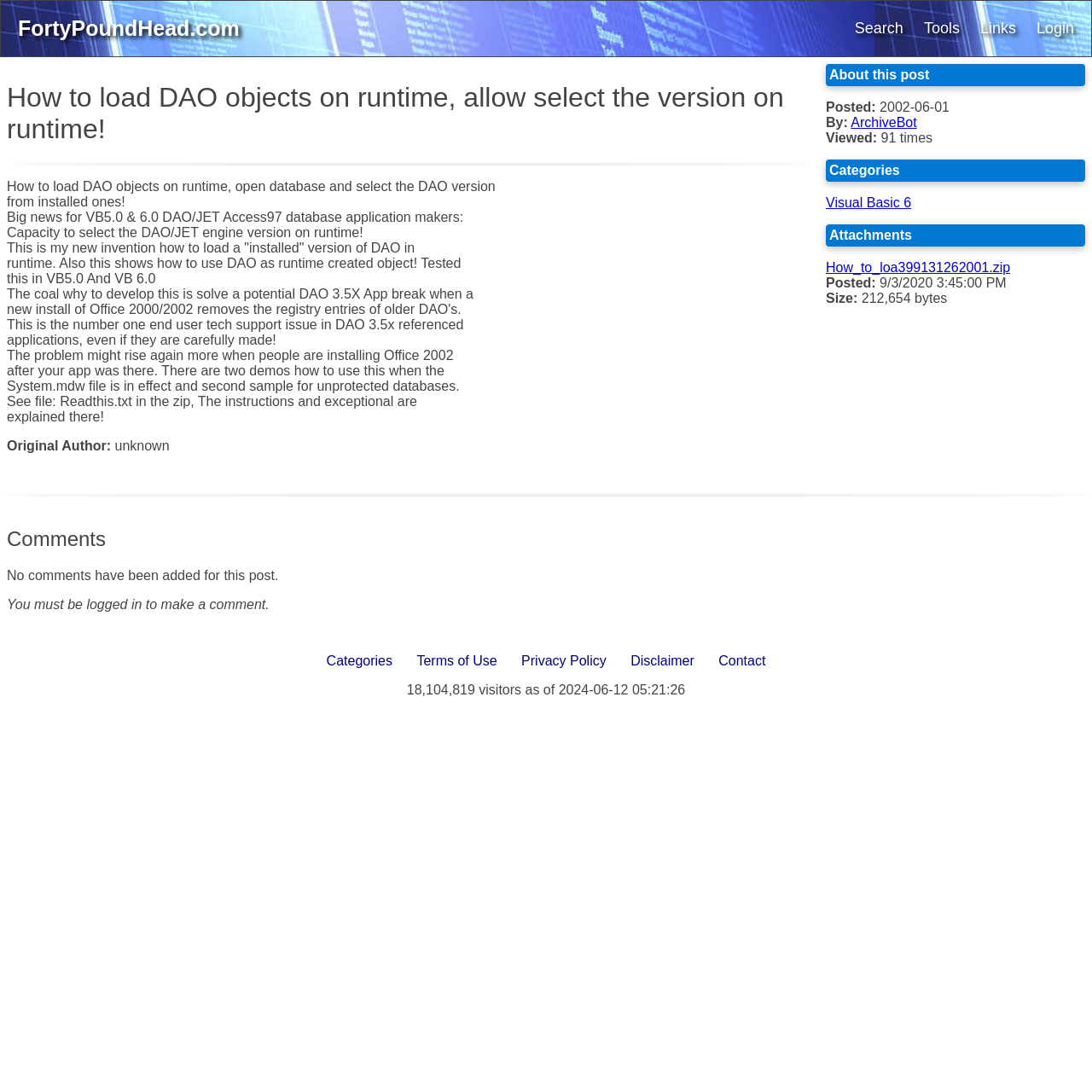Find the bounding box coordinates for the element that must be clicked to complete the instruction: "Login to make a comment". The coordinates should be four float numbers between 0 and 1, indicated as [left, top, right, bottom].

[0.94, 0.007, 0.993, 0.045]